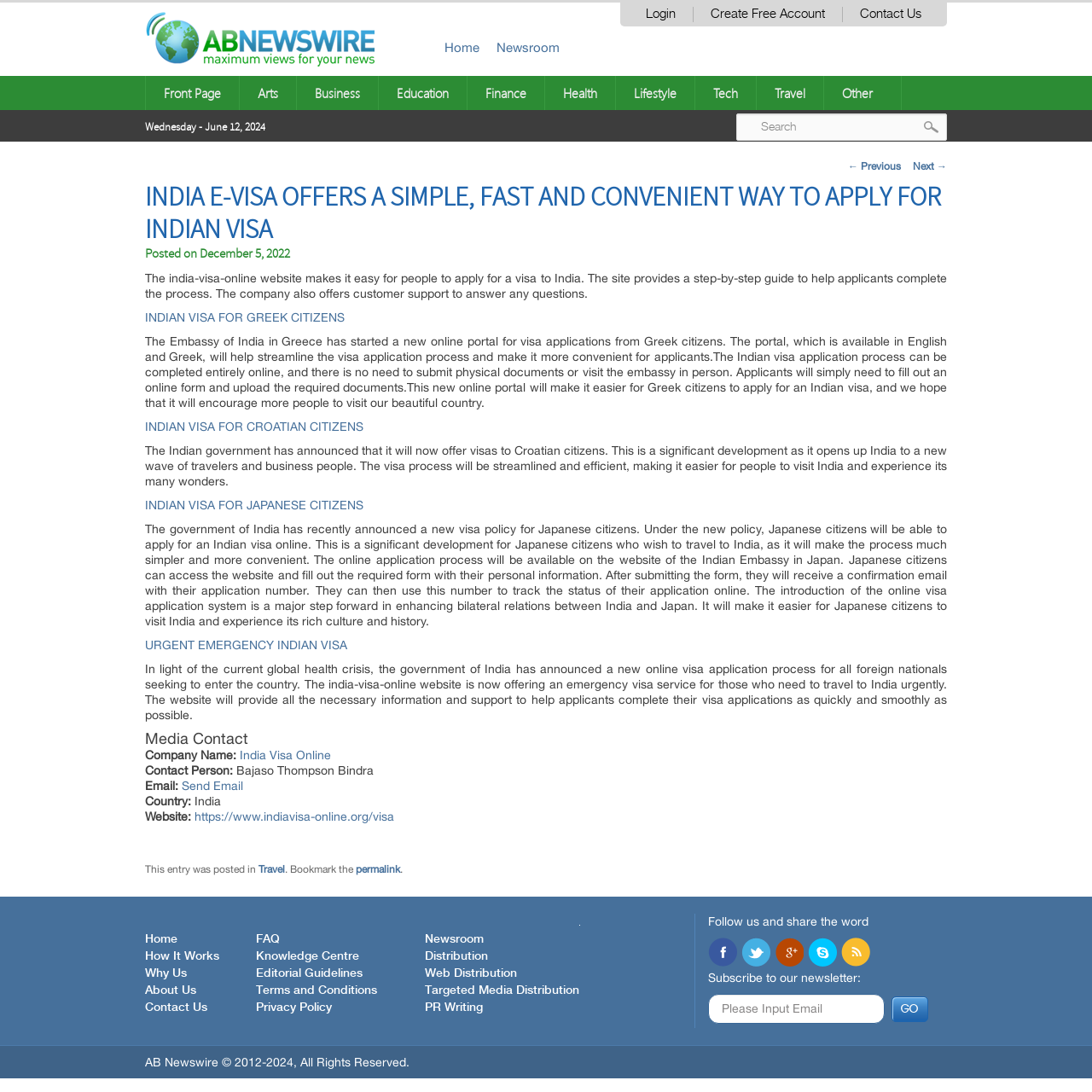Can you find the bounding box coordinates for the element to click on to achieve the instruction: "Read the article about Indian visa for Greek citizens"?

[0.133, 0.285, 0.316, 0.297]